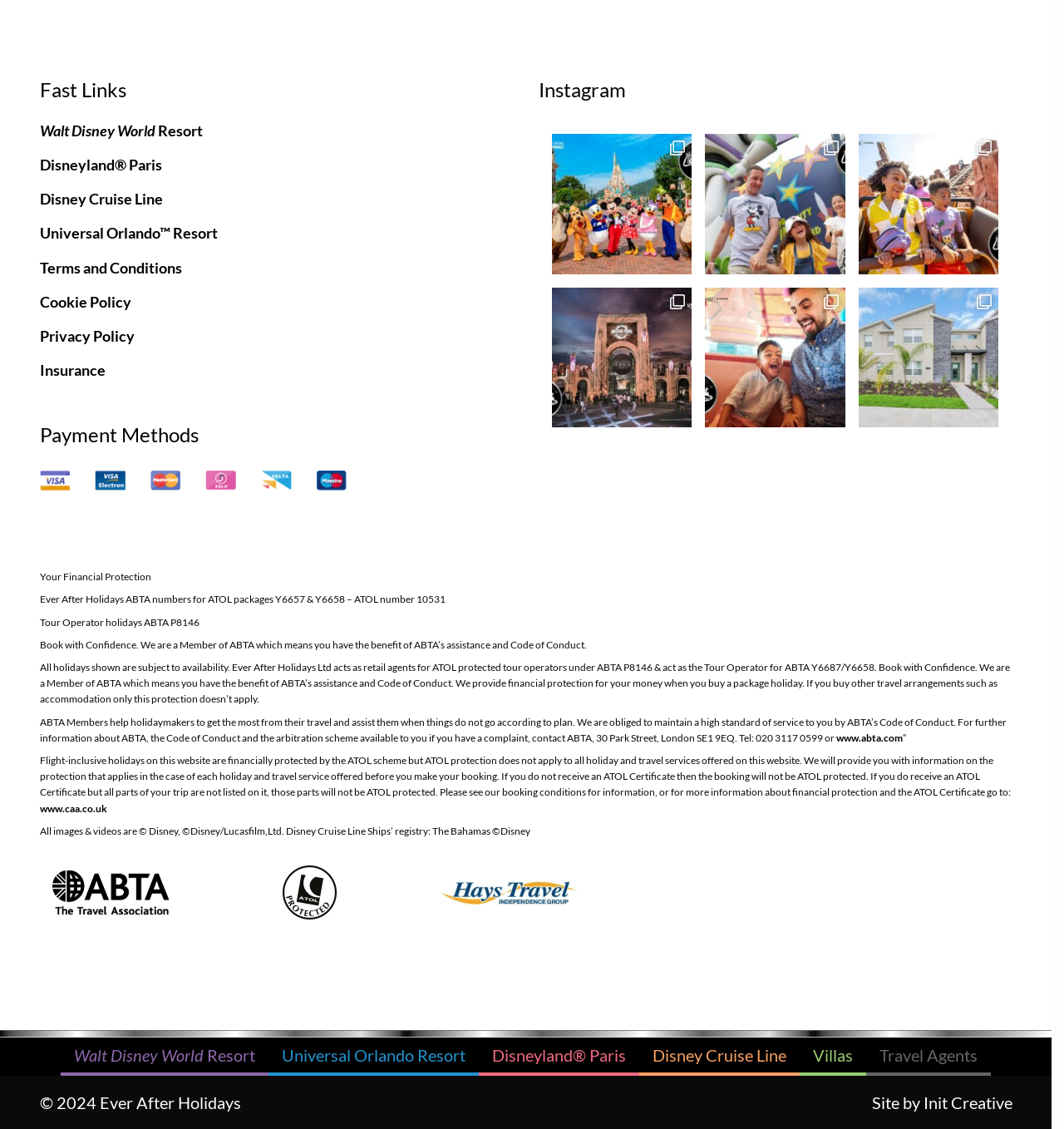Refer to the screenshot and give an in-depth answer to this question: What is the purpose of ABTA?

The purpose of ABTA can be inferred from the text 'Book with Confidence. We are a Member of ABTA which means you have the benefit of ABTA’s assistance and Code of Conduct.' which indicates that ABTA provides assistance and has a Code of Conduct for its members.